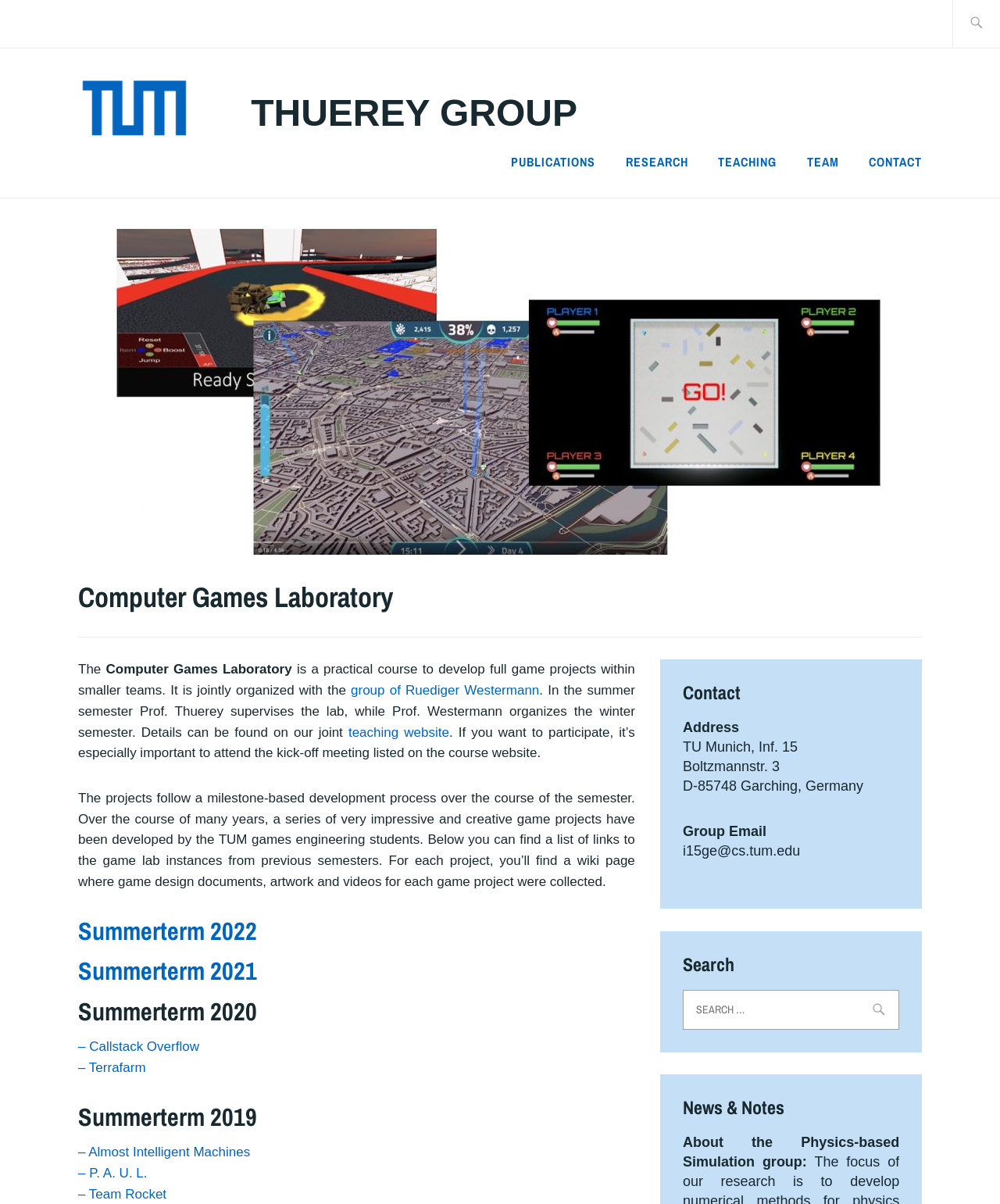Extract the bounding box for the UI element that matches this description: "Thuerey Group".

[0.251, 0.077, 0.577, 0.111]